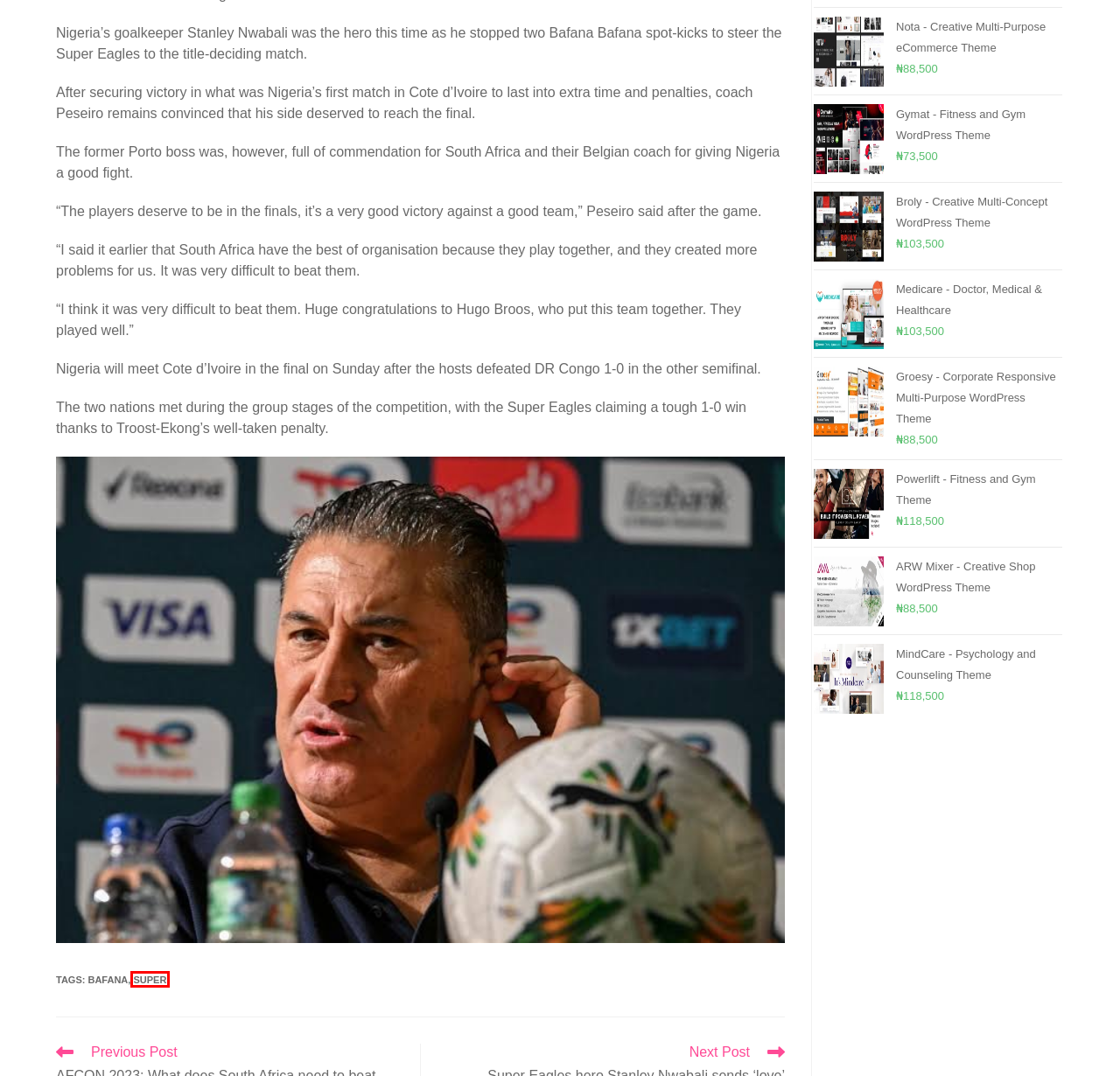Given a screenshot of a webpage with a red rectangle bounding box around a UI element, select the best matching webpage description for the new webpage that appears after clicking the highlighted element. The candidate descriptions are:
A. Super – Amdiking
B. MindCare – Psychology and Counseling Theme – Amdiking
C. Groesy – Corporate Responsive Multi-Purpose WordPress Theme – Amdiking
D. Gymat –  Fitness and Gym WordPress Theme – Amdiking
E. Powerlift – Fitness and Gym Theme – Amdiking
F. Broly – Creative Multi-Concept WordPress Theme – Amdiking
G. Medicare – Doctor, Medical & Healthcare – Amdiking
H. Nota – Creative Multi-Purpose eCommerce Theme – Amdiking

A